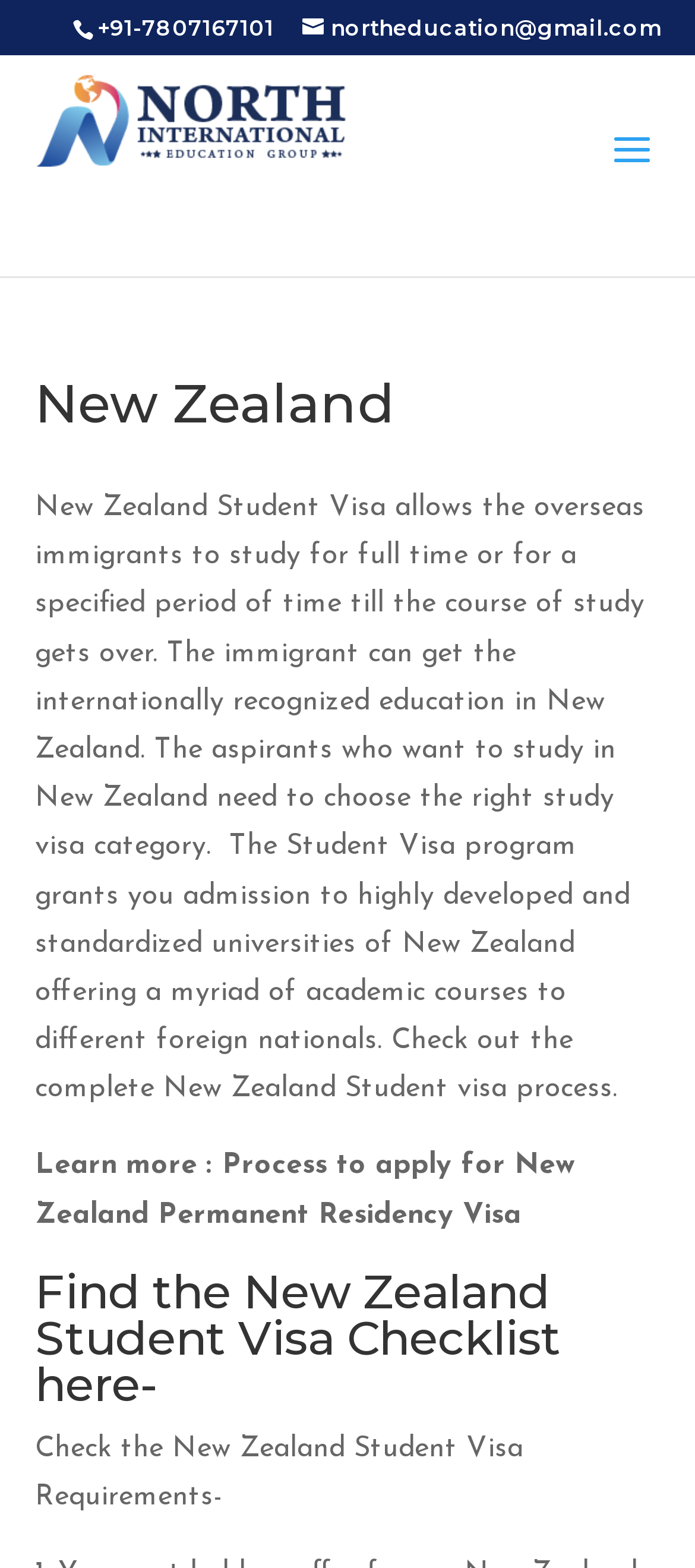Determine the bounding box coordinates for the HTML element described here: "name="s" placeholder="Search …" title="Search for:"".

[0.468, 0.035, 0.873, 0.037]